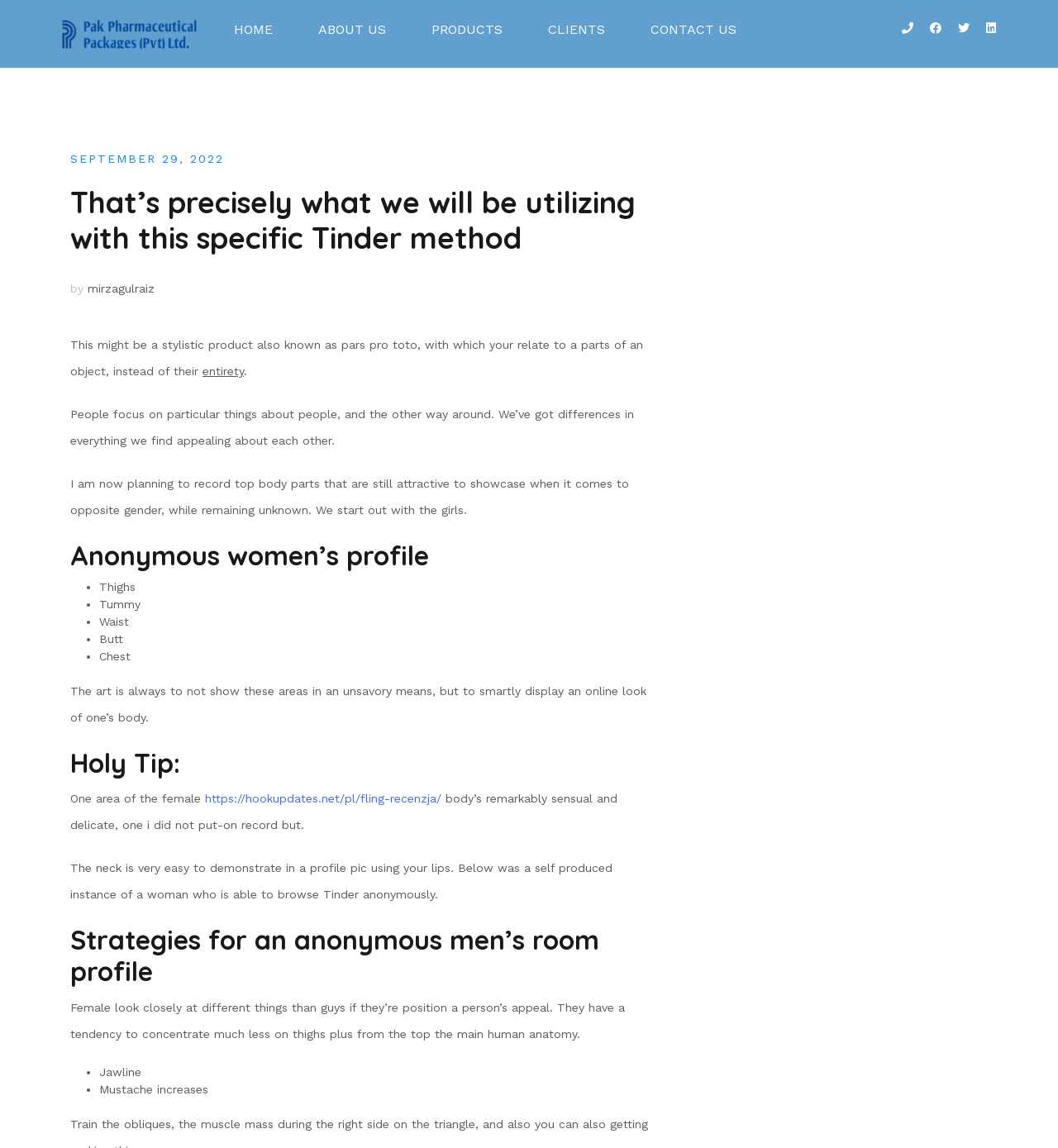Find the bounding box coordinates of the element I should click to carry out the following instruction: "Click on ABOUT US".

[0.301, 0.017, 0.365, 0.035]